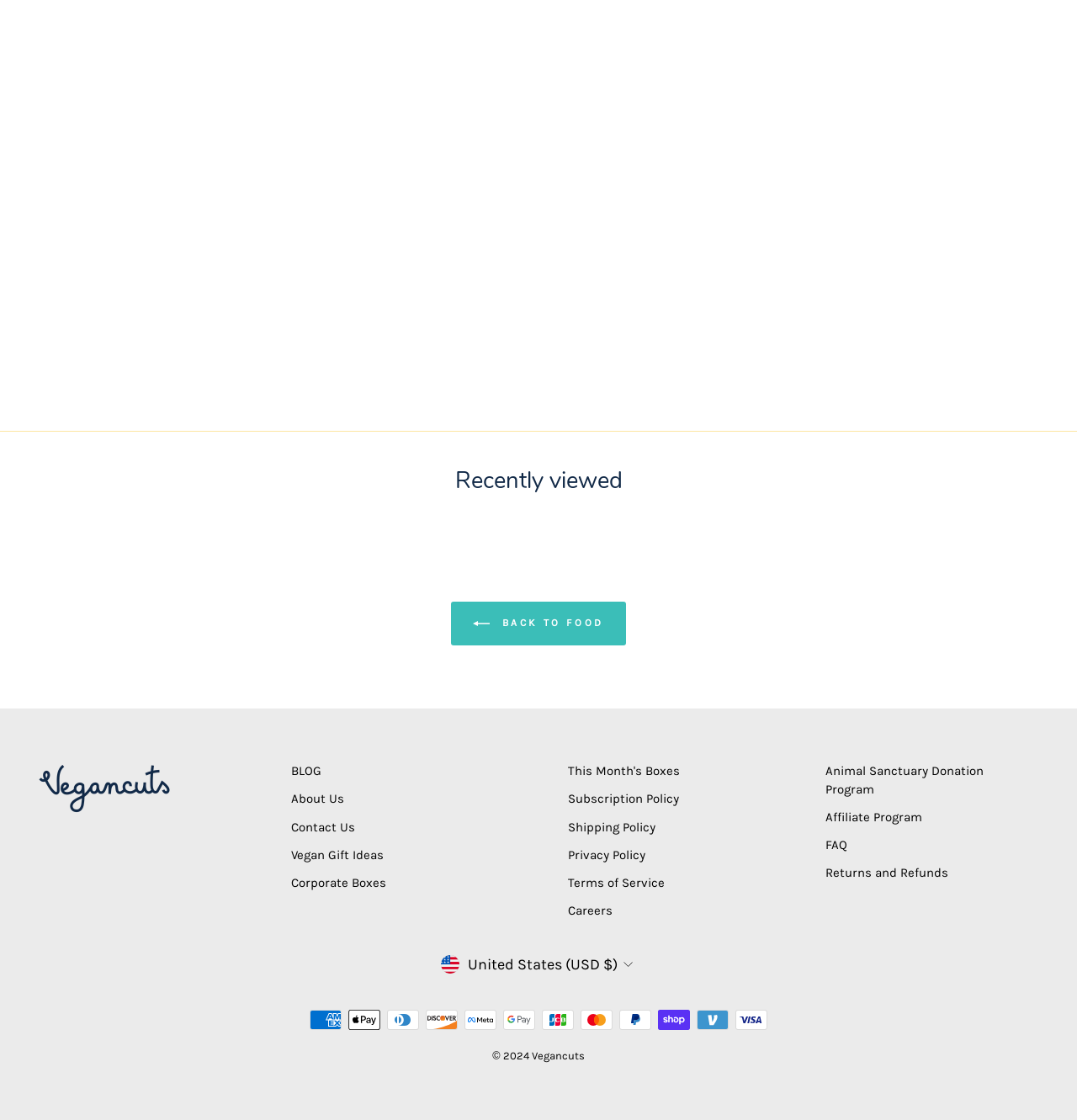Can you find the bounding box coordinates for the UI element given this description: "FAQ"? Provide the coordinates as four float numbers between 0 and 1: [left, top, right, bottom].

[0.766, 0.744, 0.787, 0.766]